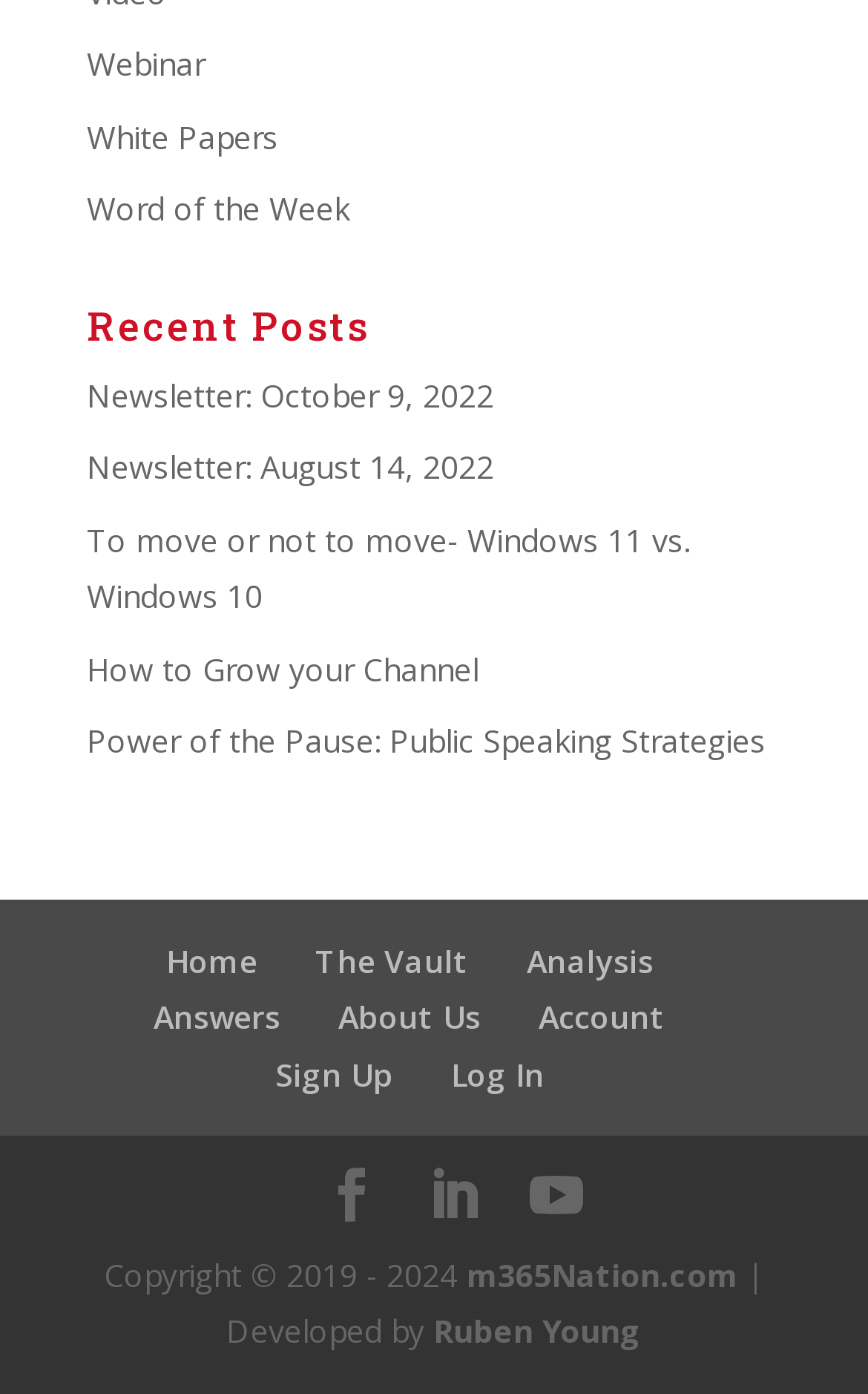Determine the bounding box coordinates of the area to click in order to meet this instruction: "Go to Home".

[0.191, 0.673, 0.296, 0.704]